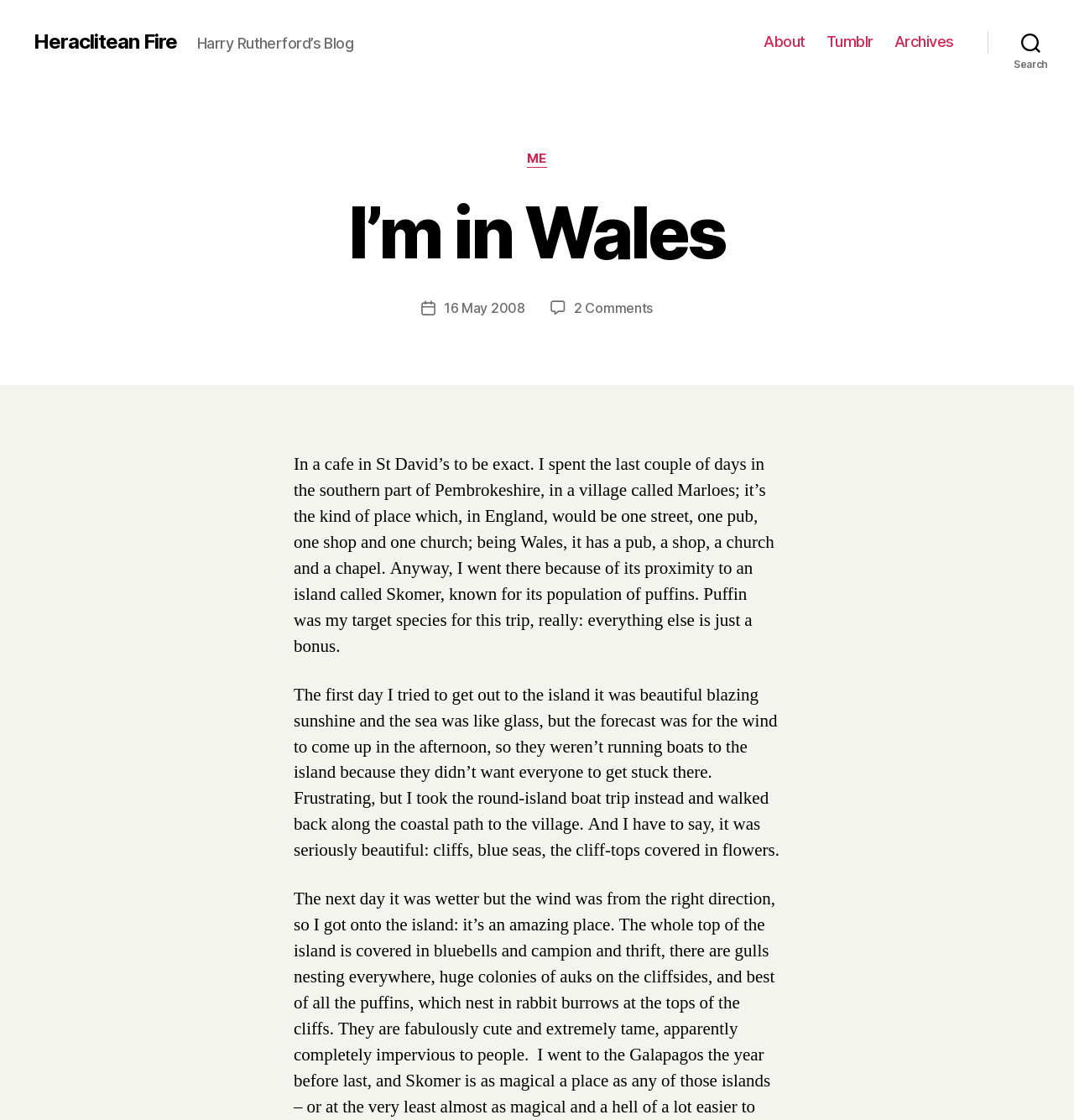Identify the bounding box coordinates of the part that should be clicked to carry out this instruction: "Search for something".

[0.92, 0.021, 1.0, 0.054]